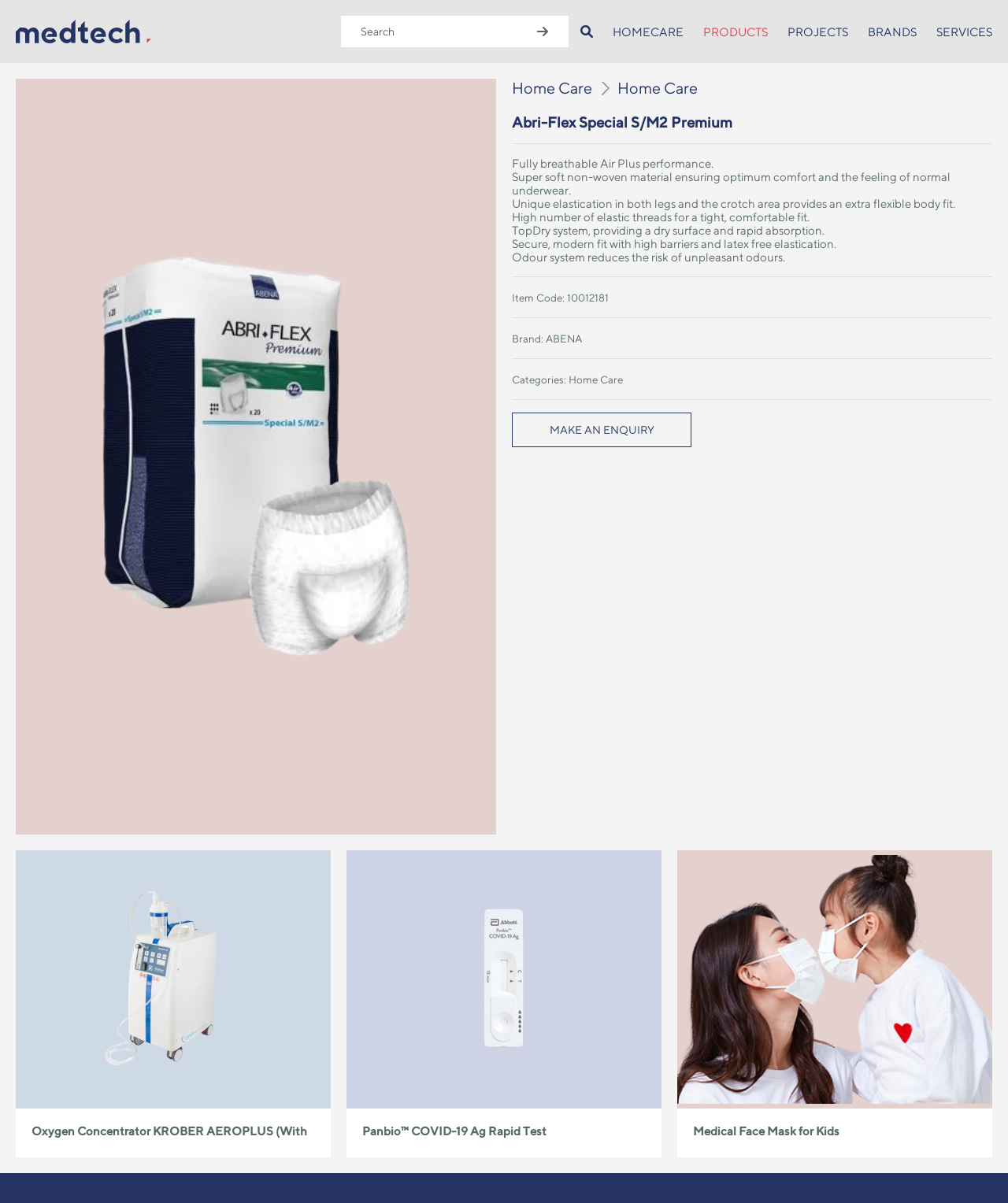Could you highlight the region that needs to be clicked to execute the instruction: "View Medical Face Mask for Kids product"?

[0.672, 0.707, 0.984, 0.962]